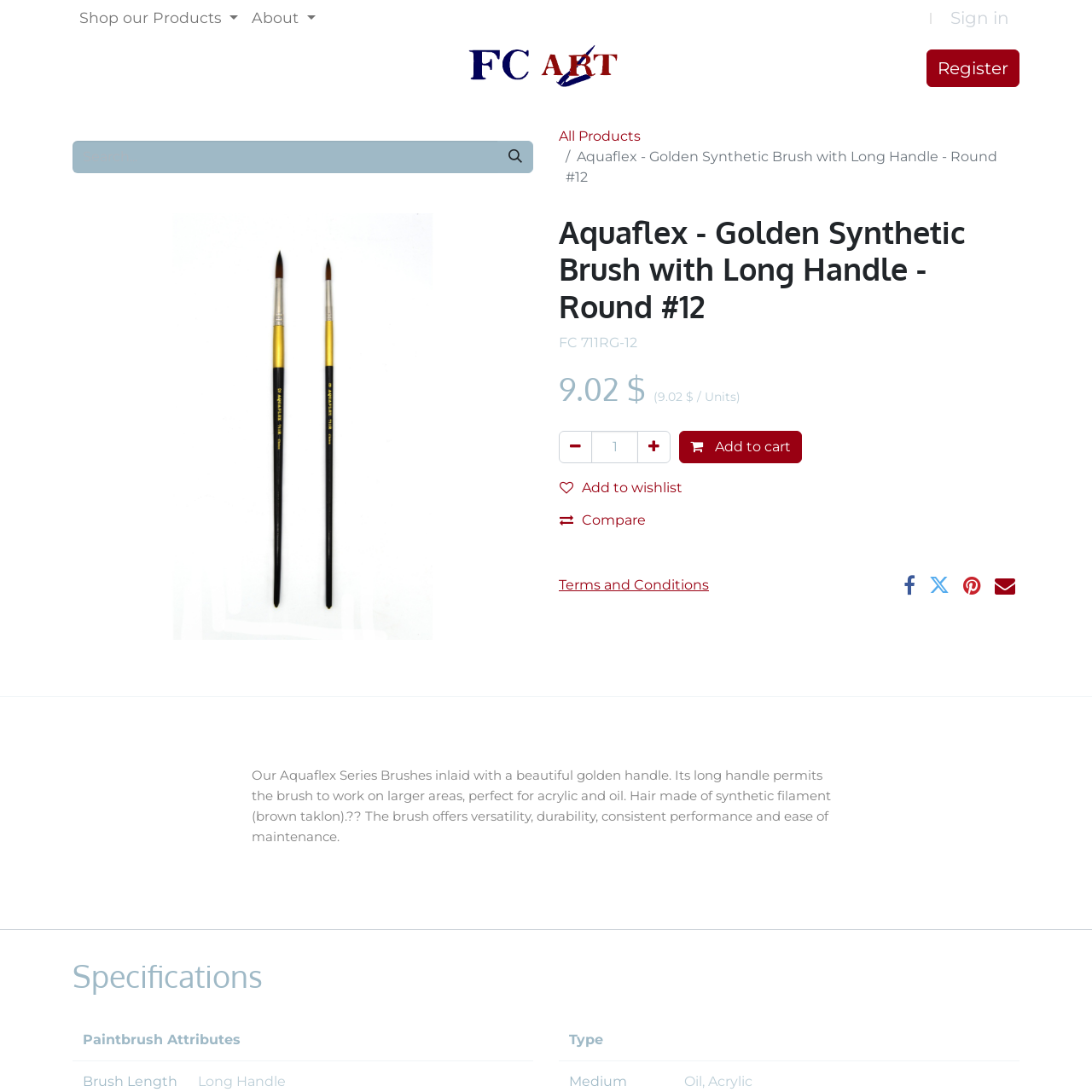How many units of the product can be added to the cart at a time?
Please provide a comprehensive answer based on the contents of the image.

I found the number of units of the product that can be added to the cart at a time by looking at the textbox element which has a value of '1'.